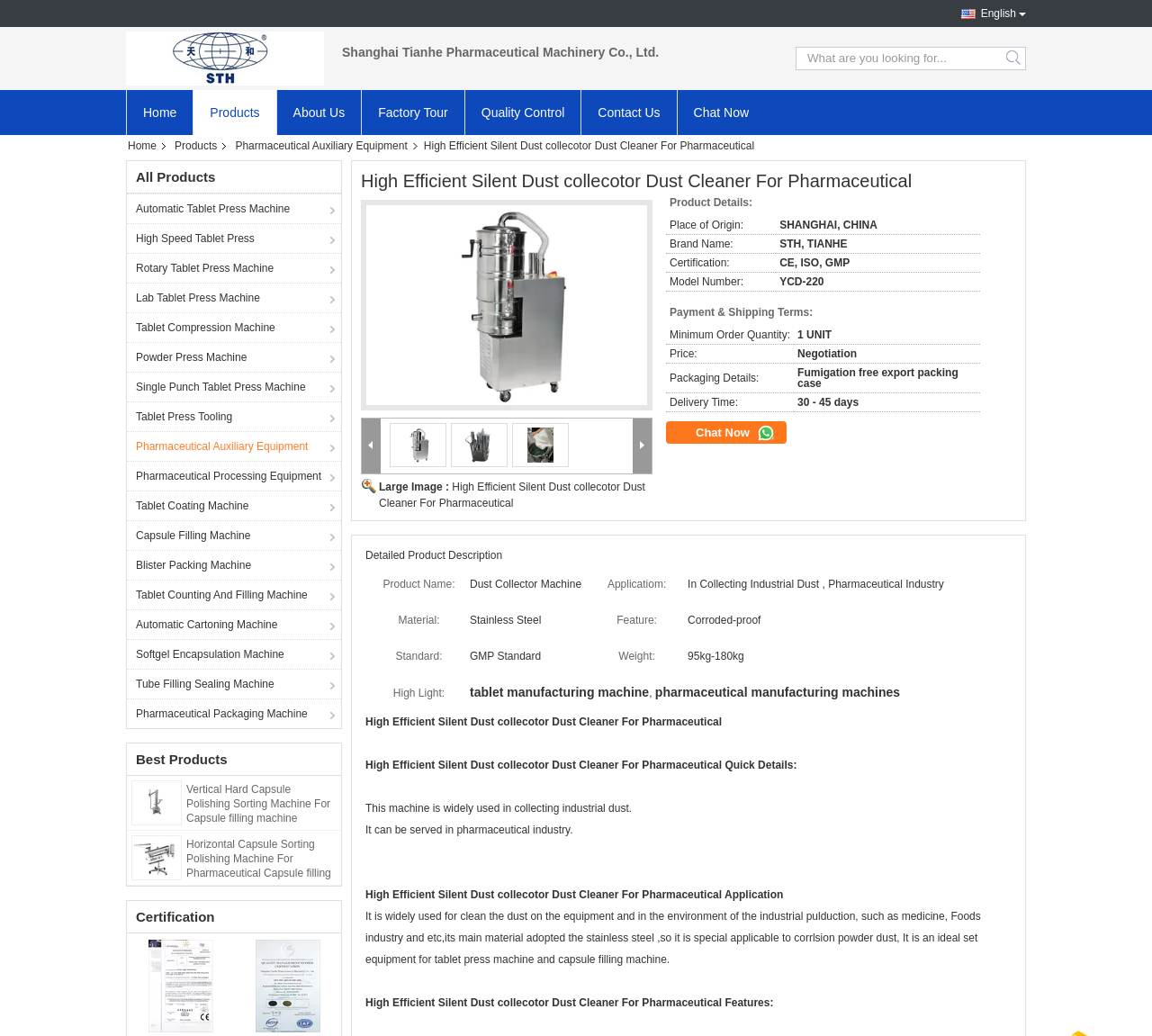Please determine the bounding box coordinates of the element's region to click in order to carry out the following instruction: "search for products". The coordinates should be four float numbers between 0 and 1, i.e., [left, top, right, bottom].

[0.691, 0.045, 0.871, 0.068]